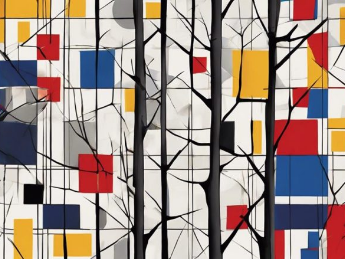Analyze the image and describe all key details you can observe.

This captivating artwork, titled "Mondrian's Abstract Trees Influence," showcases a striking interplay between nature and modern abstraction. The composition features stark black tree silhouettes that rise against a vibrant background of geometric shapes in red, blue, yellow, and gray. The juxtaposition of the organic lines of the trees with the orderly placement of color blocks reflects a blend of natural elements with the structured aesthetics characteristic of Piet Mondrian's work. This piece invites viewers to explore the relationship between the natural world and artistic abstraction, emphasizing how landscape can inspire and shape artistic vision.